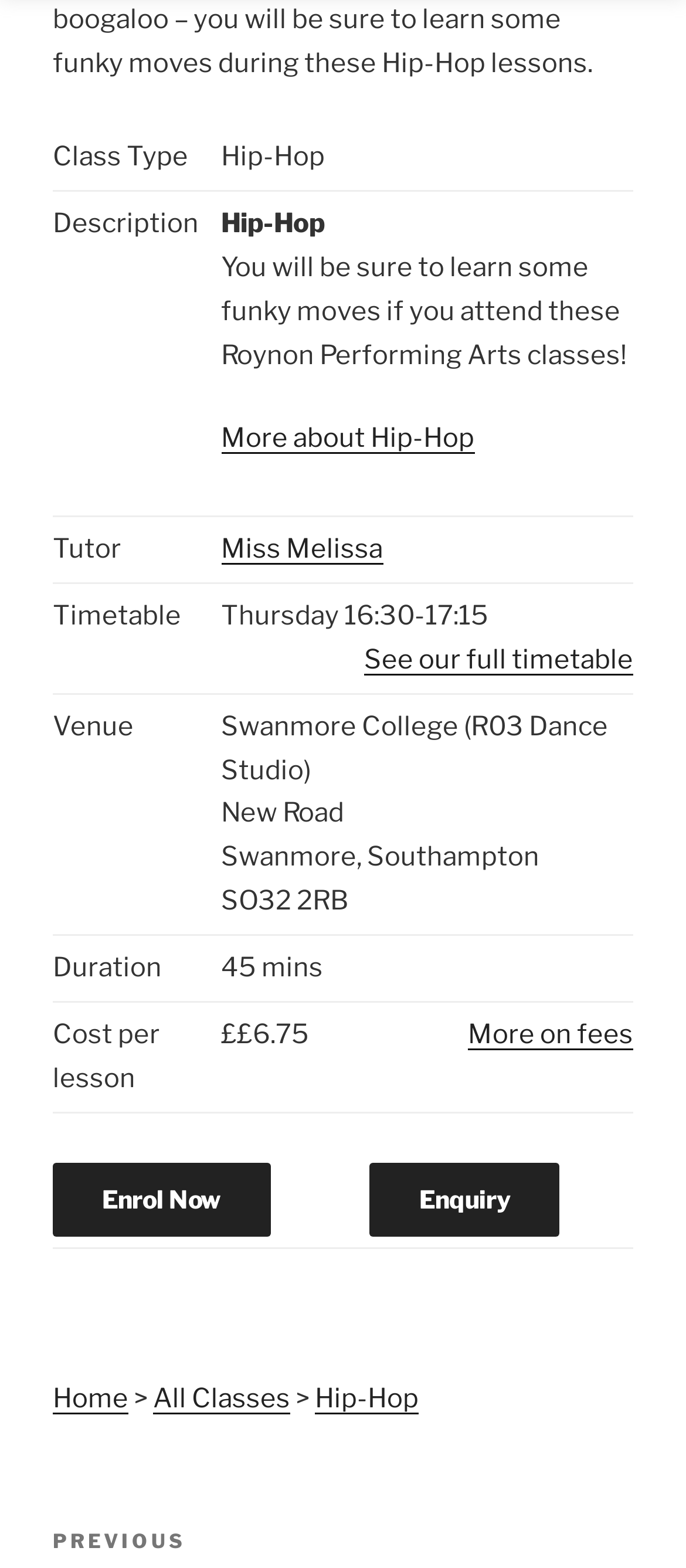What is the venue of the Hip-Hop class?
Examine the webpage screenshot and provide an in-depth answer to the question.

From the table, we can see that the fourth row has a gridcell with the text 'Venue' and another gridcell with the text 'Swanmore College (R03 Dance Studio) New Road Swanmore, Southampton SO32 2RB'. Therefore, the venue of the Hip-Hop class is Swanmore College (R03 Dance Studio).